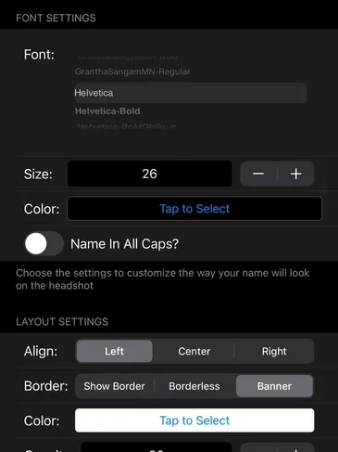Break down the image into a detailed narrative.

The image showcases a user interface for font and layout settings within an app designed for managing acting headshots and resumes. The interface highlights several customizable options for users, including:

- **Font Selection**: Users can choose from various fonts, such as "Helvetica" and "GranthaSangamMN-Regular." 
- **Font Size**: The current size is set to 26, with options to increase or decrease the size using "+" and "−" buttons.
- **Color Picker**: An option labeled "Tap to Select" allows users to choose the font color for their name.
- **Capitalization Option**: A toggle switch for "Name in All Caps?" provides users the choice to present their name in uppercase letters.
- **Alignment Settings**: Users can select alignment for the text - options include Left, Center, and Right.
- **Border Settings**: Options to either show a border or choose a borderless design, along with a "Banner" style.
- **Color Selection for Layout**: There’s another color selection feature for layout settings, again prompting users to "Tap to Select."

This configuration enables individuals to personalize their headshot presentation, allowing them to tailor their profiles for various acting or modeling pursuits.